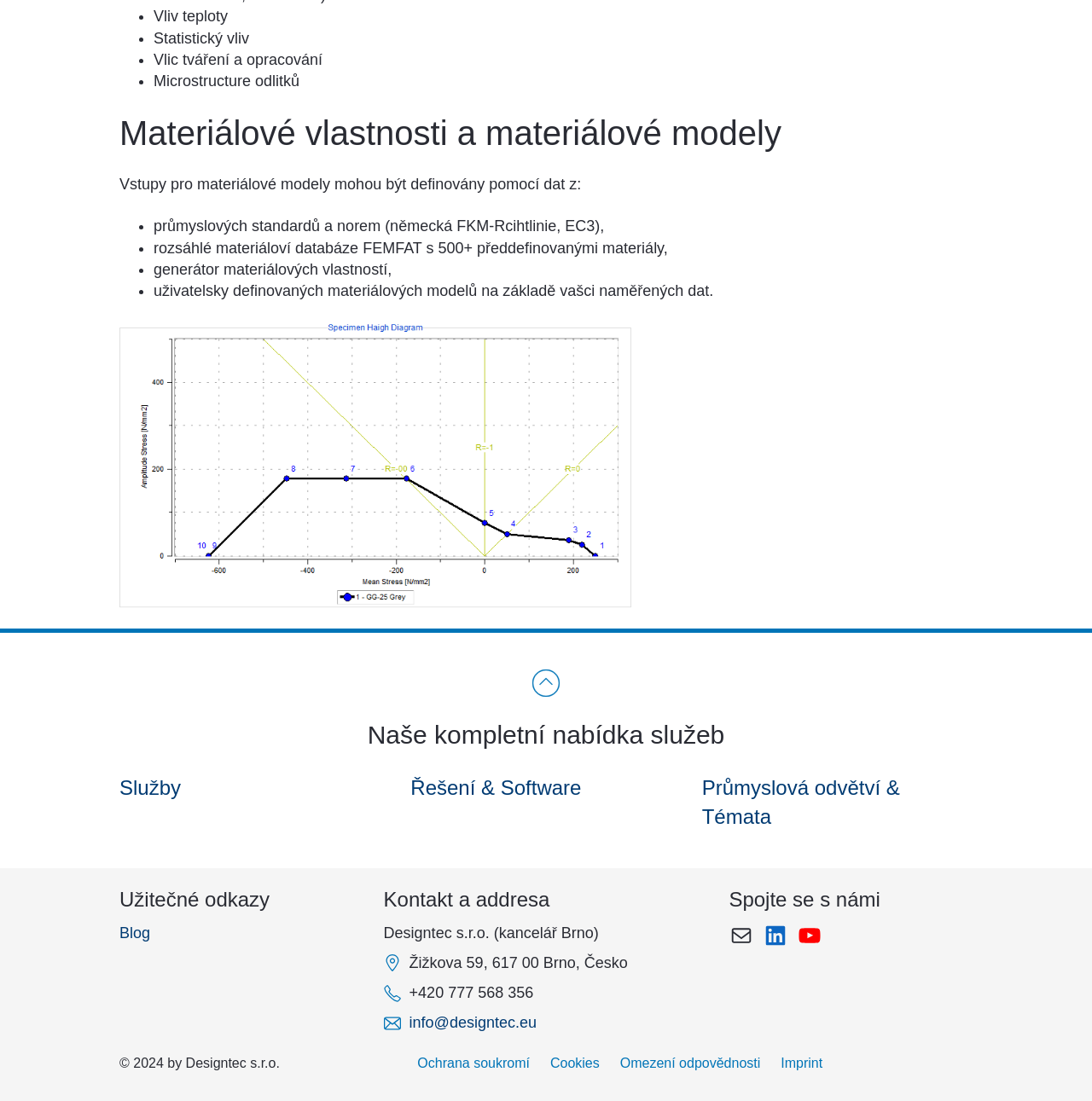Predict the bounding box of the UI element based on this description: "Řešení & Software".

[0.376, 0.705, 0.532, 0.726]